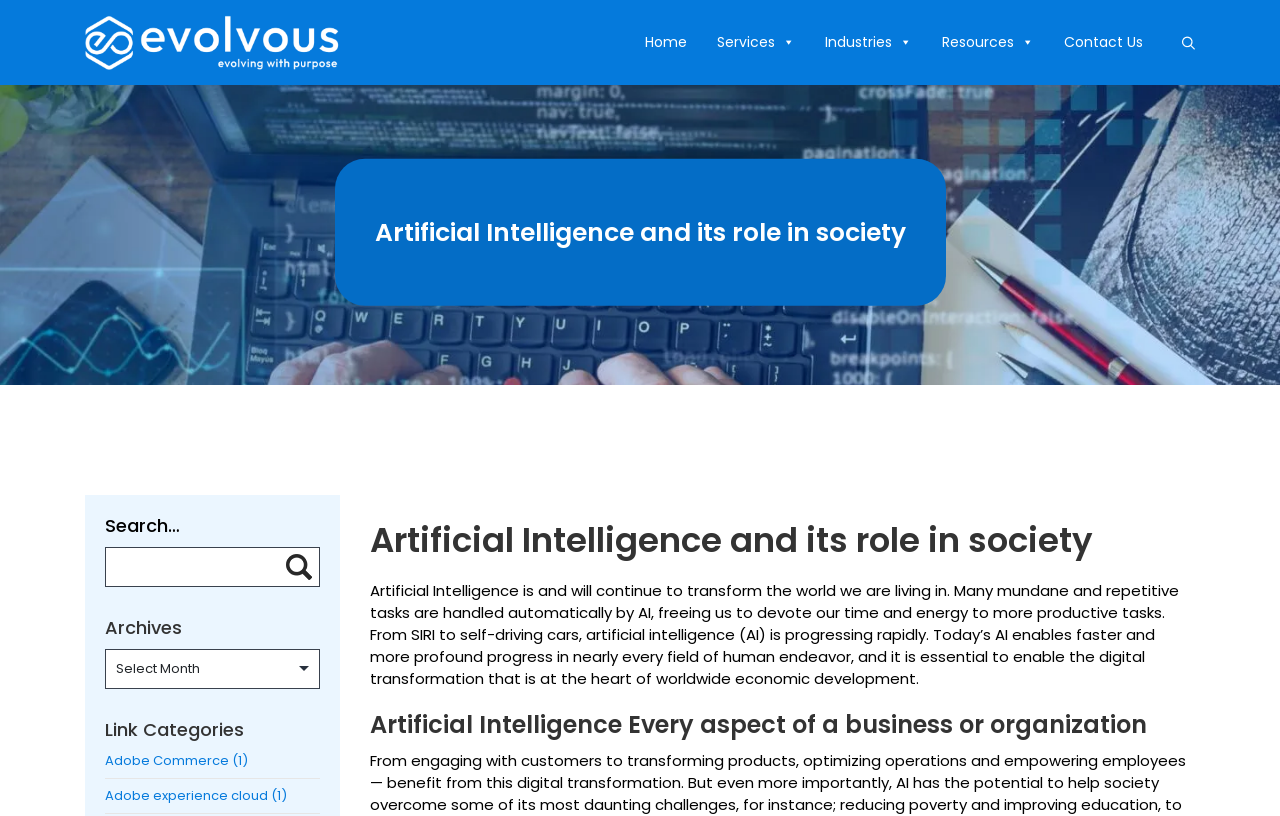Answer with a single word or phrase: 
What is the benefit of Artificial Intelligence?

Freeing time and energy